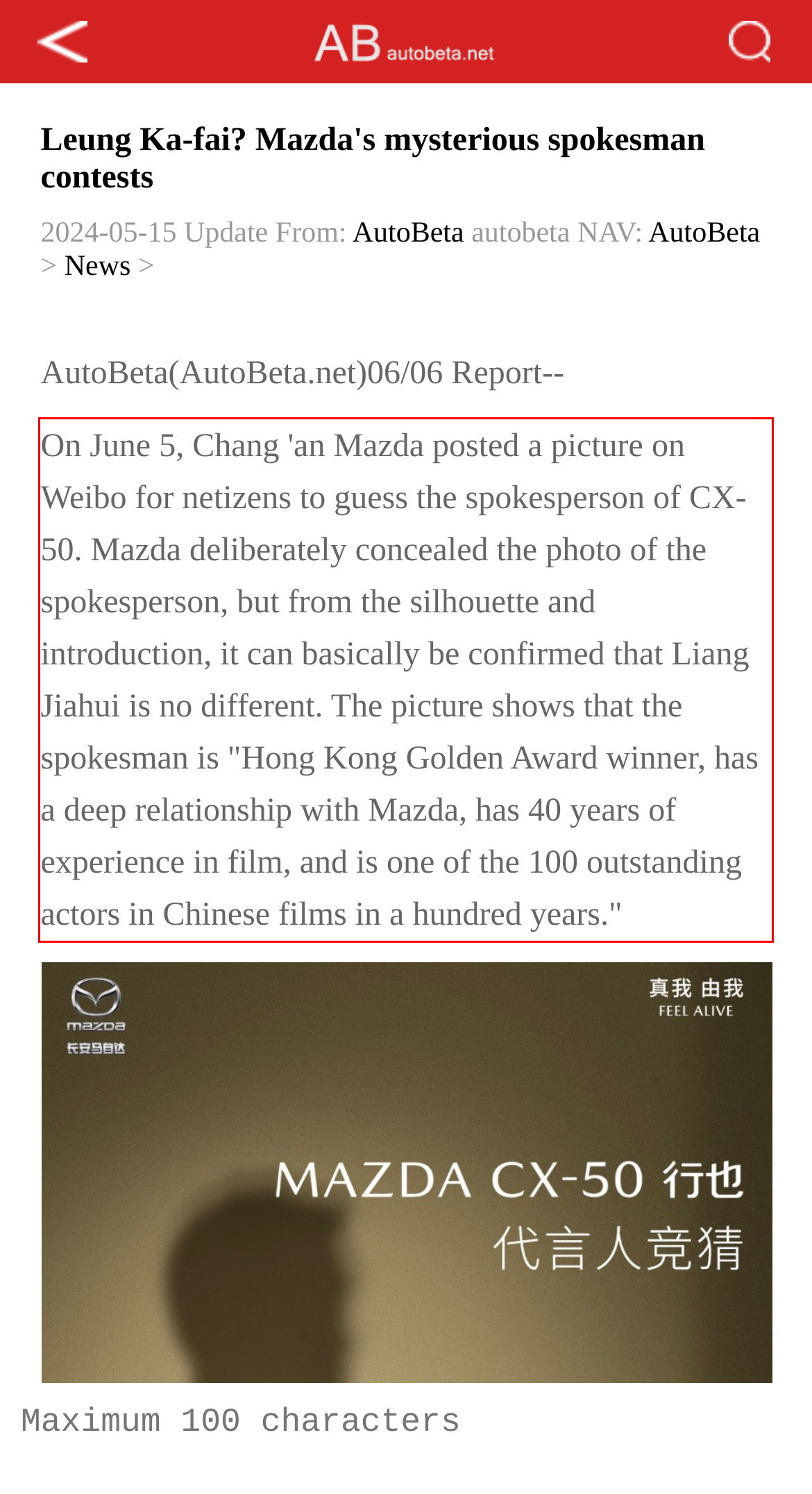Please examine the webpage screenshot and extract the text within the red bounding box using OCR.

On June 5, Chang 'an Mazda posted a picture on Weibo for netizens to guess the spokesperson of CX-50. Mazda deliberately concealed the photo of the spokesperson, but from the silhouette and introduction, it can basically be confirmed that Liang Jiahui is no different. The picture shows that the spokesman is "Hong Kong Golden Award winner, has a deep relationship with Mazda, has 40 years of experience in film, and is one of the 100 outstanding actors in Chinese films in a hundred years."